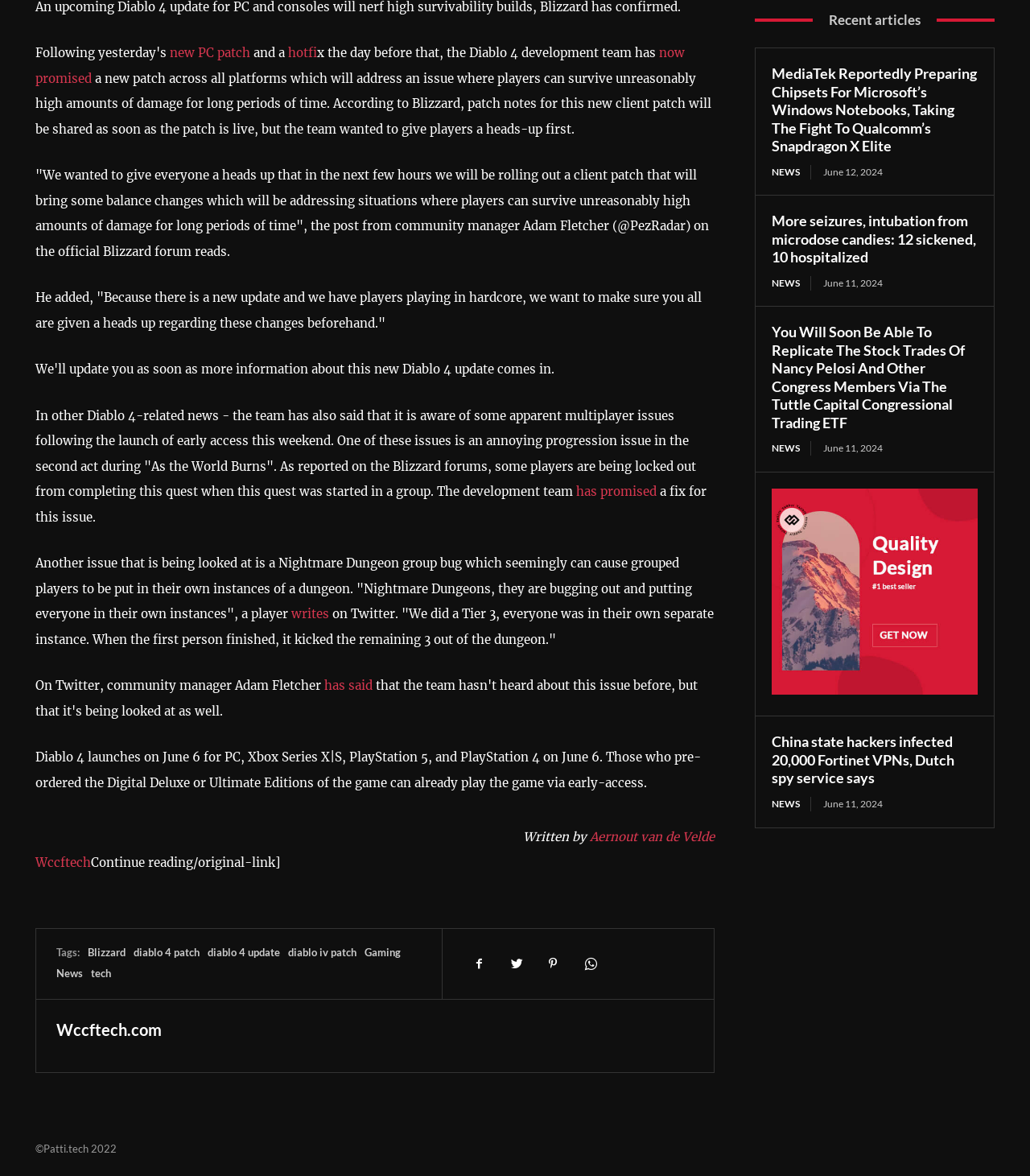Find the bounding box coordinates of the clickable region needed to perform the following instruction: "Read the article about MediaTek preparing chipsets for Microsoft’s Windows Notebooks". The coordinates should be provided as four float numbers between 0 and 1, i.e., [left, top, right, bottom].

[0.749, 0.055, 0.949, 0.132]